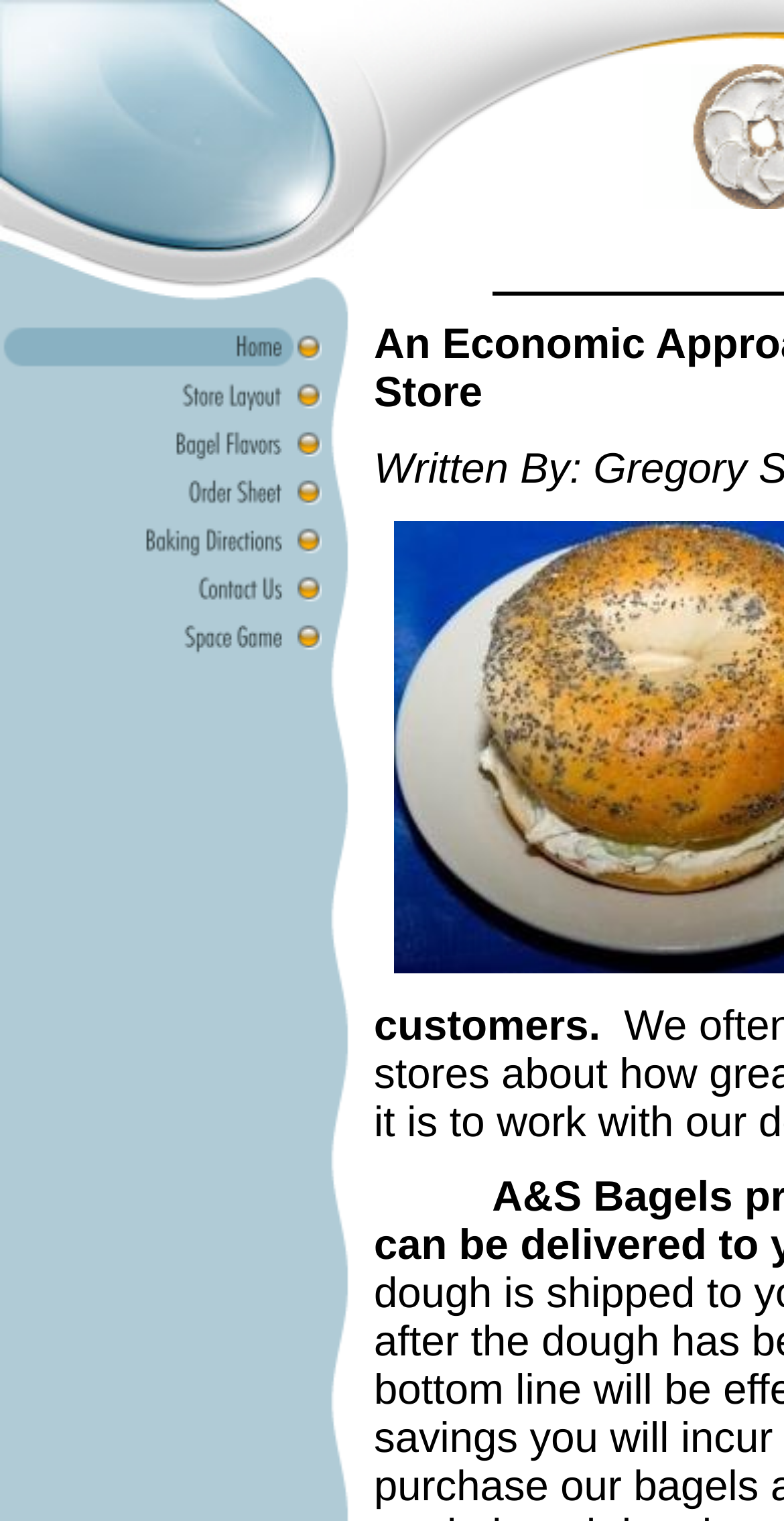Write a detailed summary of the webpage.

The webpage appears to be a resource website for bagel shop owners, with a focus on providing information and tools to help them manage their business. 

At the top of the page, there are two images, one on the left and one on the right, which seem to be logos or banners. 

Below these images, there is a navigation menu with six links: Home, Store Layout, Bagel Flavors, Order Sheet, Baking Directions, and Contact Us. Each link has a corresponding image next to it. The links are arranged in a vertical column, with the Home link at the top and the Contact Us link at the bottom.

On the right side of the page, there is another image, which appears to be a separate element from the navigation menu. 

At the very bottom of the page, there is a static text element with a series of blank spaces, which may be a placeholder or a formatting element.